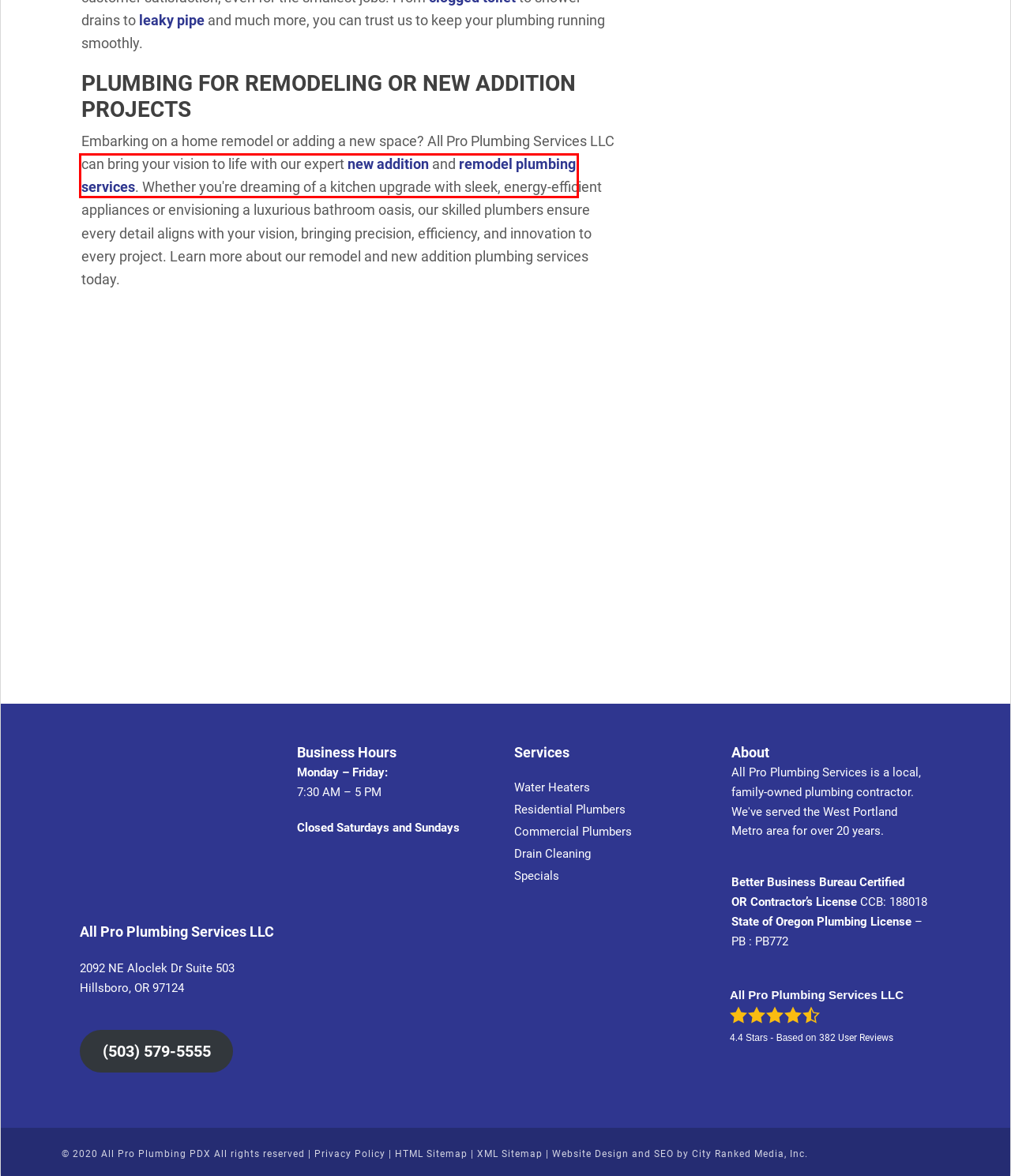You are provided with a screenshot of a webpage that has a red bounding box highlighting a UI element. Choose the most accurate webpage description that matches the new webpage after clicking the highlighted element. Here are your choices:
A. Advertising & Digital Marketing Agency | Full-Funnel Marketing
B. Privacy Policy - All Pro Plumbing PDX - Plumbing, Water Heater & Drain Cleaning Services
C. Residential Remodel Plumbing Services | Plumber Portland OR
D. New Addition Plumbing | Plumbing Contractors Portland OR
E. Plumbing Coupons & Specials | Plumbing Services | Portland OR
F. Pipe Leak Repair | All Pro Plumbing PDX | Plumbing - Portland OR
G. HTML Sitemap - All Pro Plumbing PDX - Plumbing, Water Heater & Drain Cleaning Services
H. Clogged Toilet Drain | Toilet Drain Cleaning | Plumber Portland OR

C